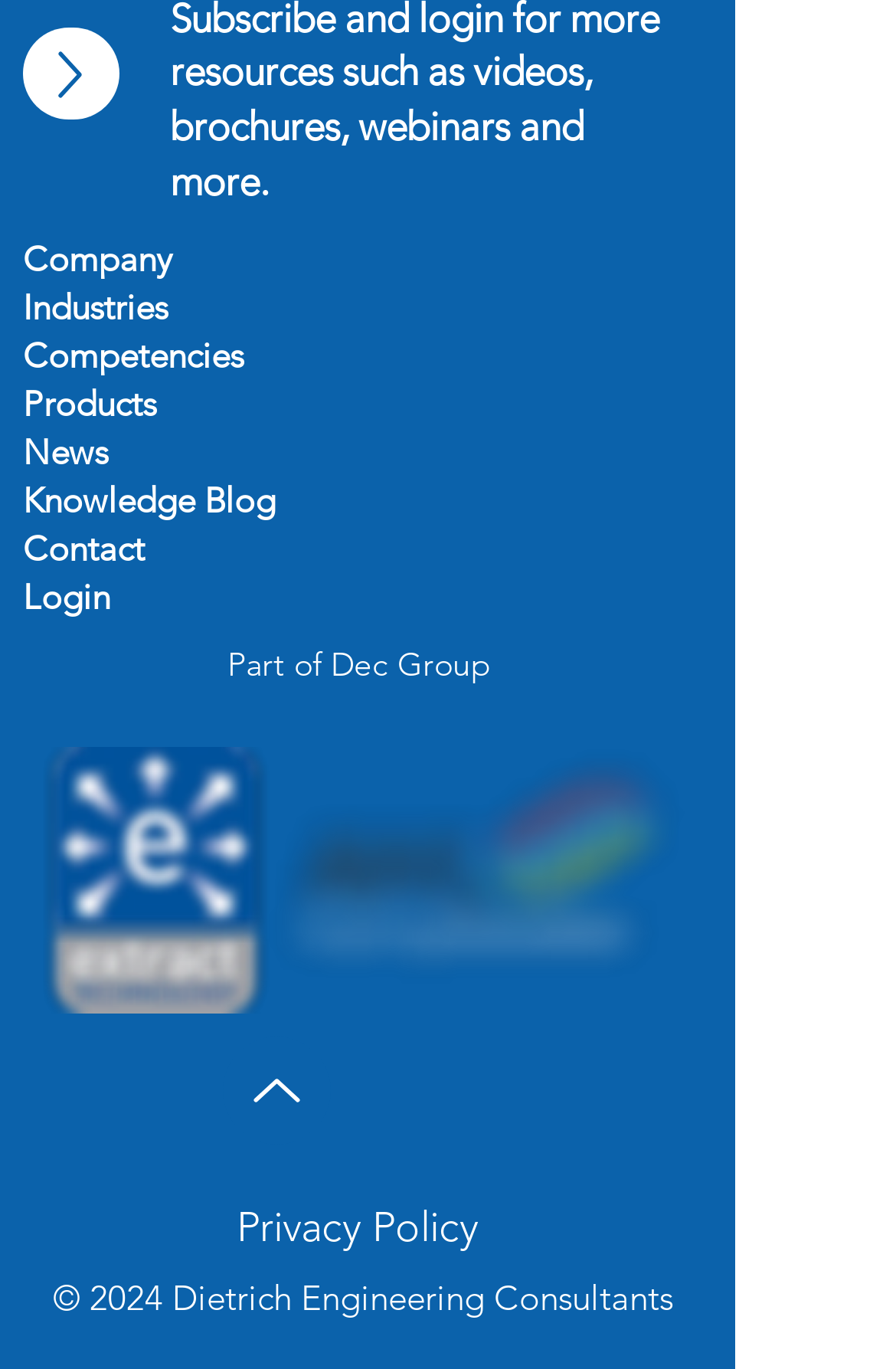Locate the bounding box coordinates of the clickable part needed for the task: "read privacy policy".

[0.264, 0.877, 0.533, 0.914]